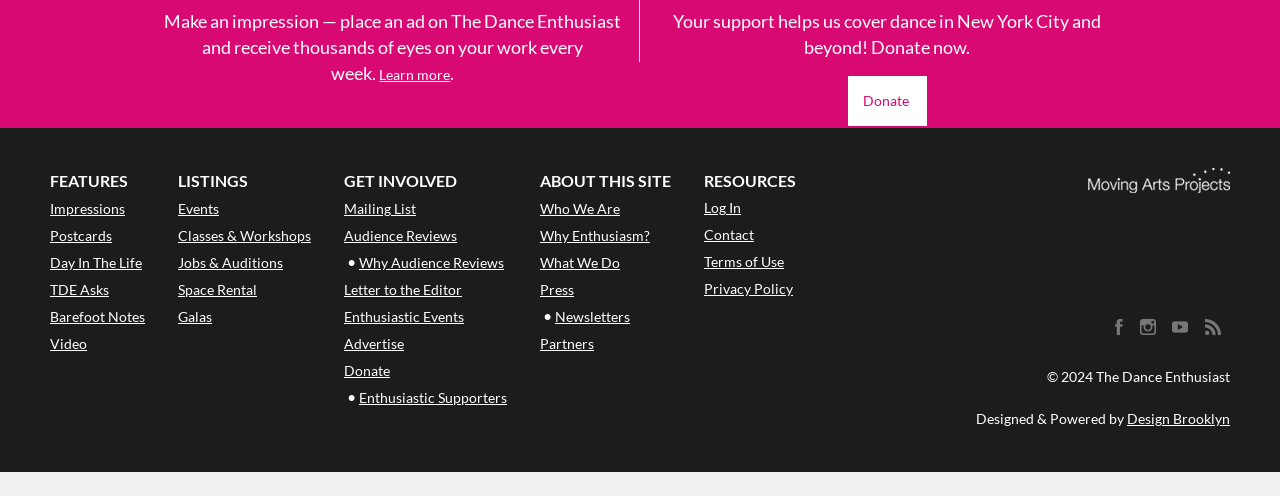What is the name of the website?
Please give a detailed and elaborate answer to the question based on the image.

The name of the website can be determined by looking at the various links and text elements on the webpage, which all seem to be related to dance and The Dance Enthusiast. There is no explicit title or heading that says 'The Dance Enthusiast', but it can be inferred from the content.